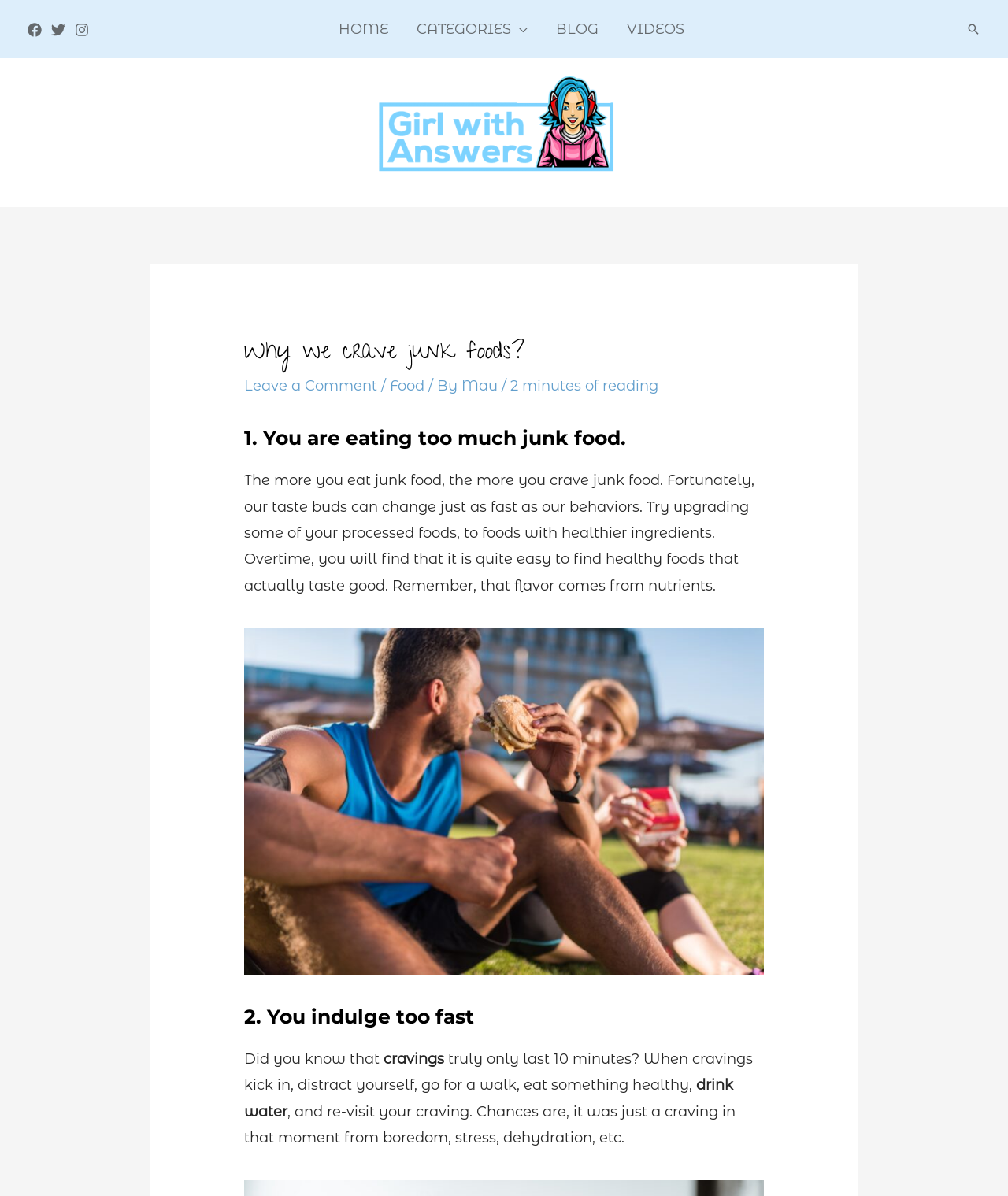What is the image depicting?
Please provide a single word or phrase based on the screenshot.

athletic sportswoman and sportsman eating junk food